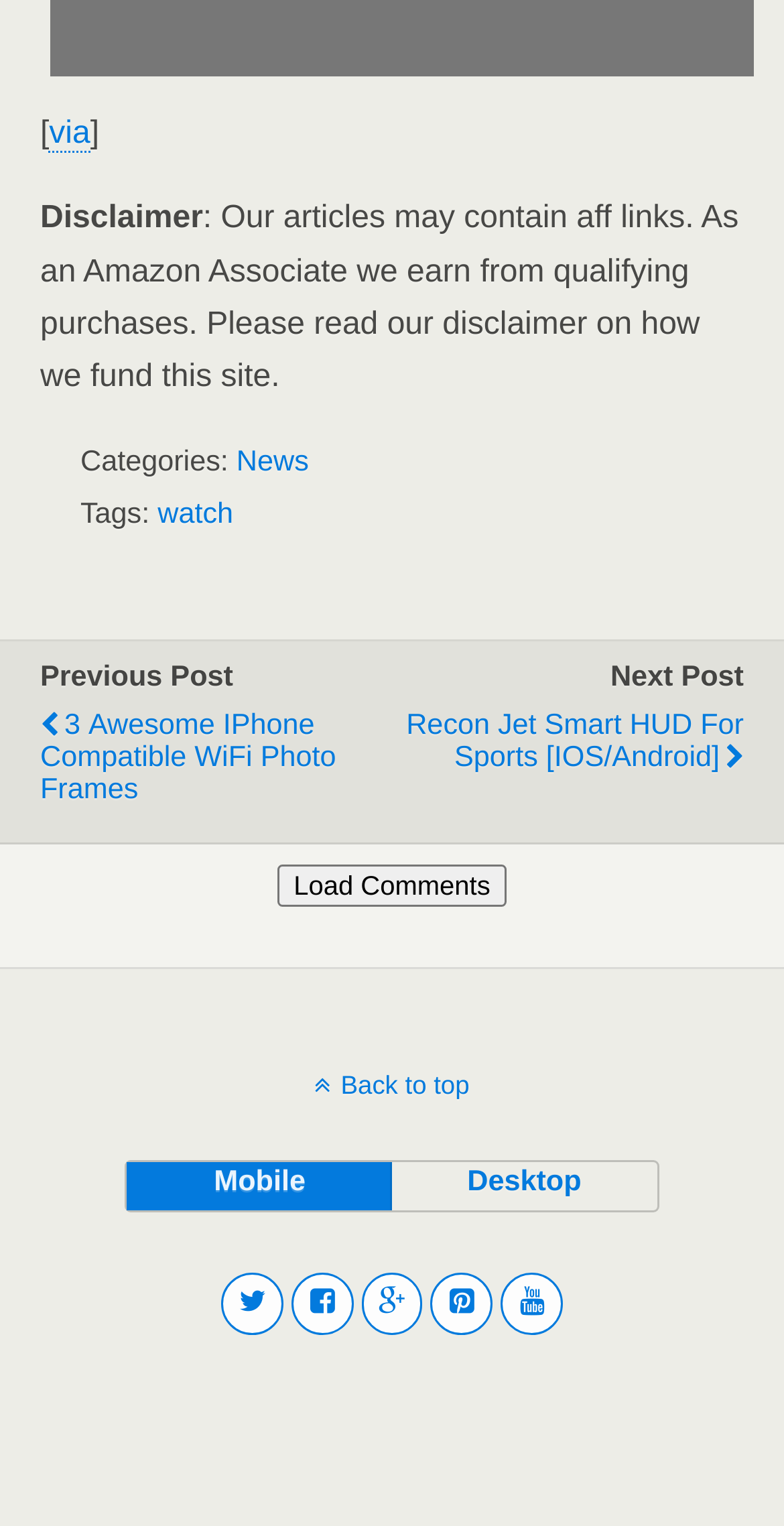What is the disclaimer about?
Analyze the image and provide a thorough answer to the question.

The disclaimer is mentioned at the top of the webpage, stating that the articles may contain affiliate links and the website earns from qualifying purchases as an Amazon Associate.